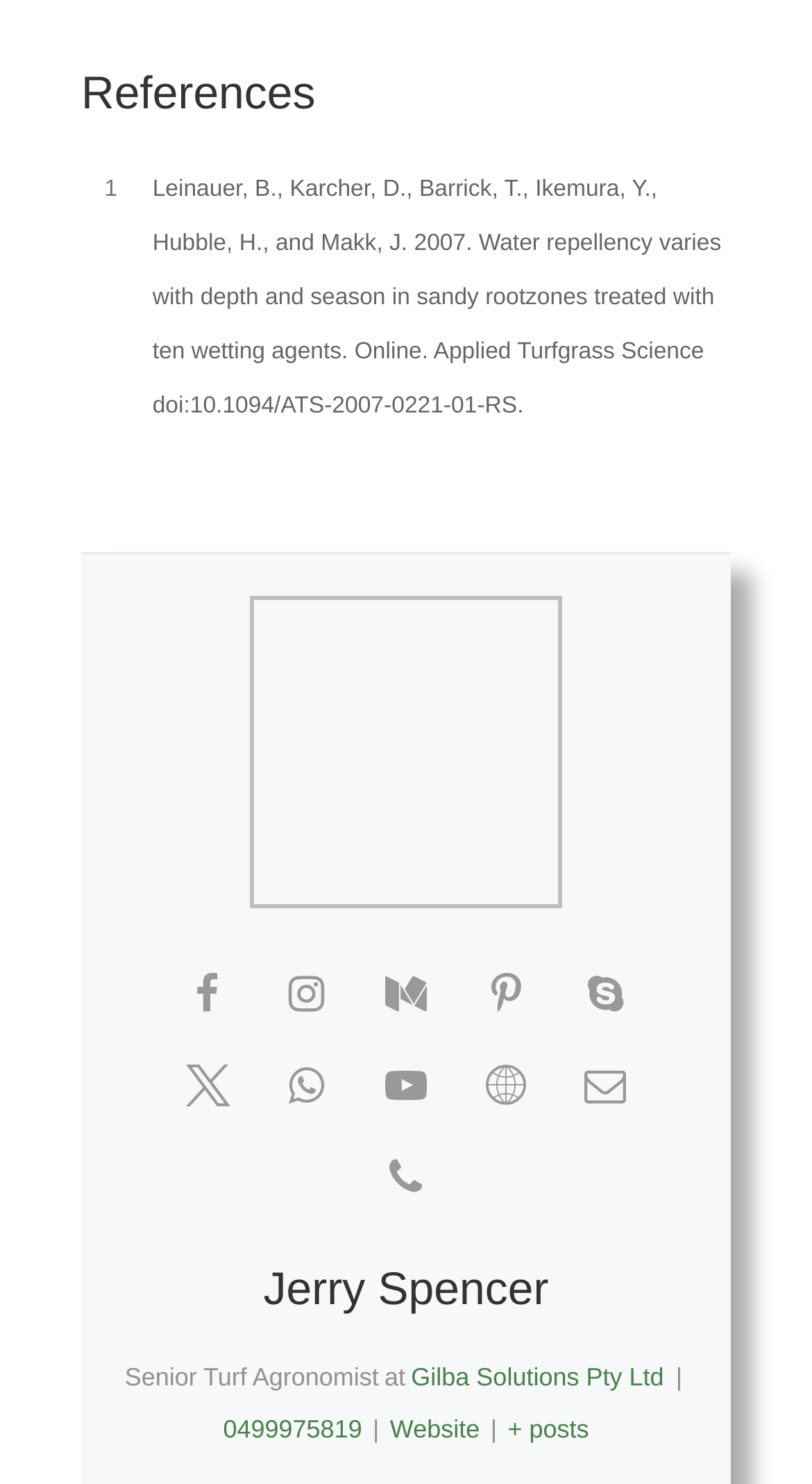Give a short answer using one word or phrase for the question:
What is the company associated with Jerry Spencer?

Gilba Solutions Pty Ltd